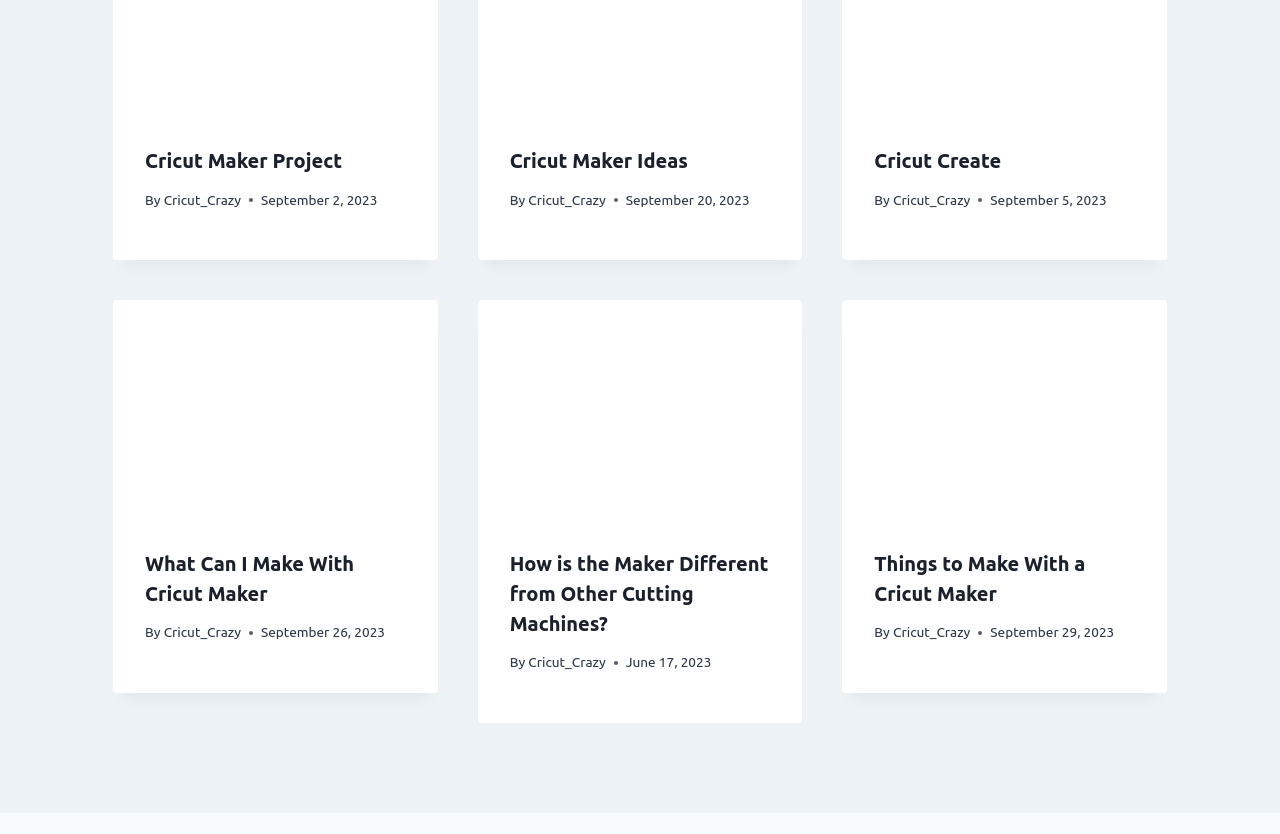Provide a brief response in the form of a single word or phrase:
How many articles are on the webpage?

3